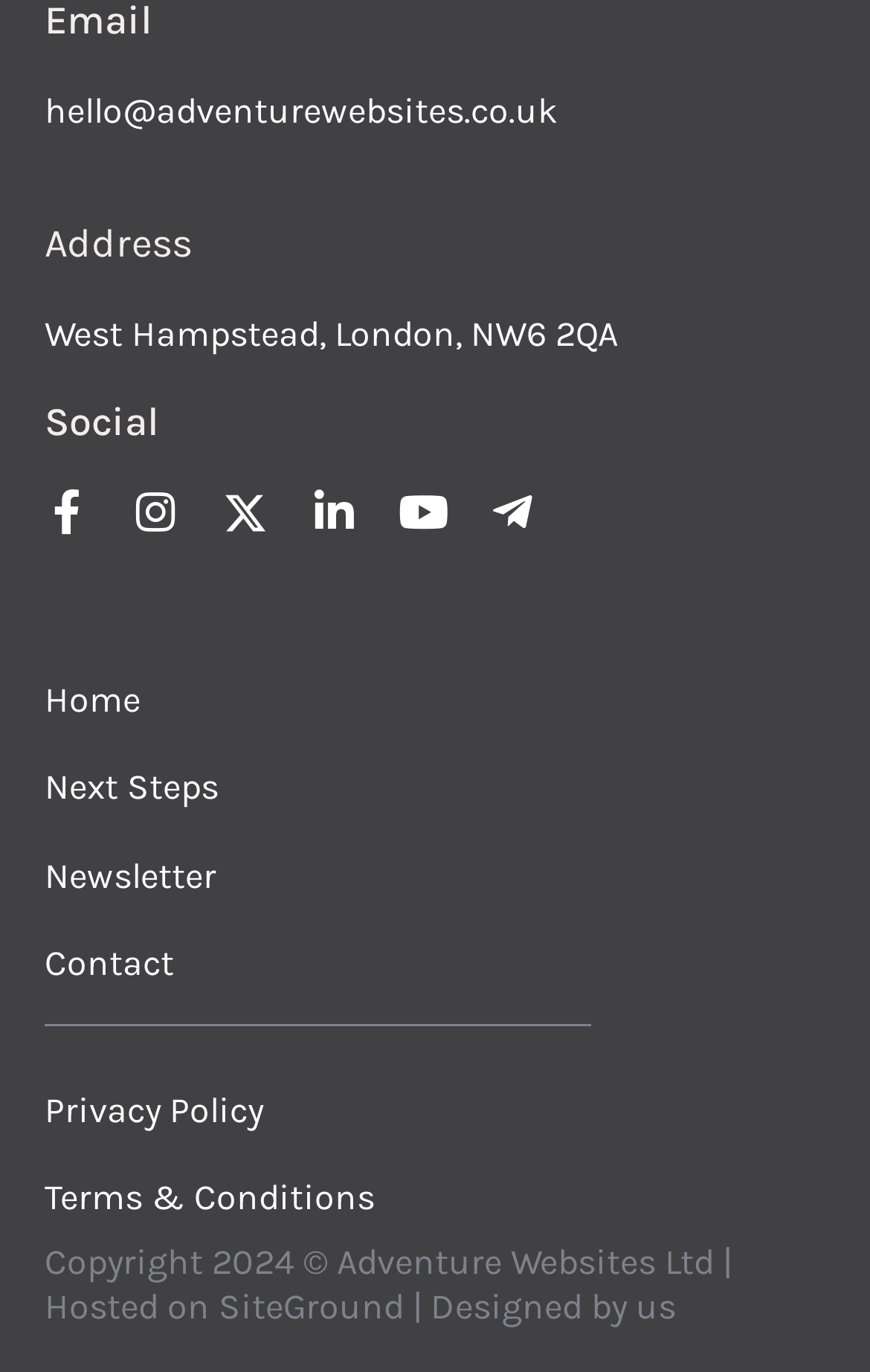Extract the bounding box coordinates for the UI element described as: "Next Steps".

[0.051, 0.542, 0.949, 0.606]